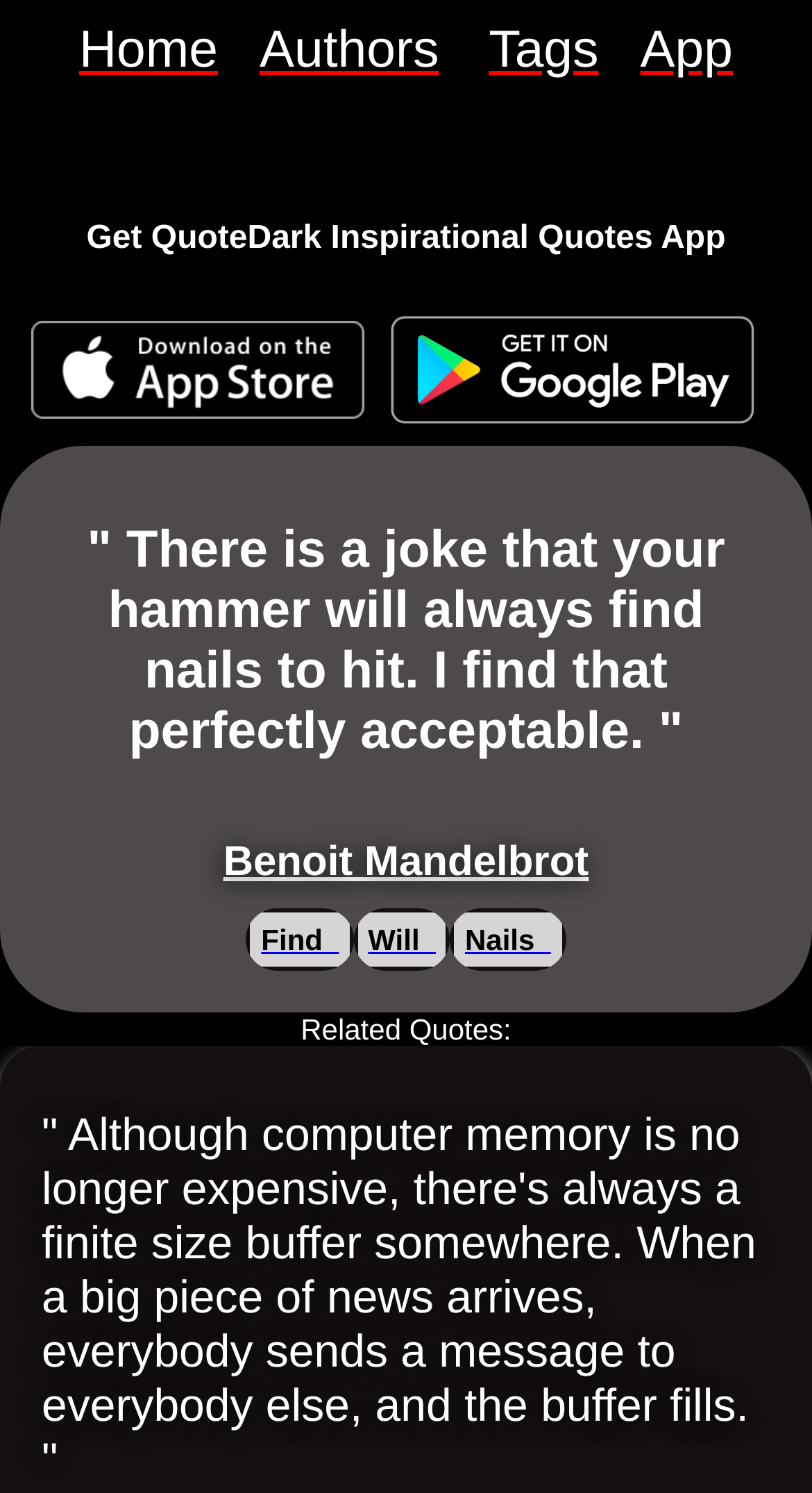Could you indicate the bounding box coordinates of the region to click in order to complete this instruction: "download QuoteDark Inspirational Quotes iOS App".

[0.038, 0.211, 0.449, 0.285]